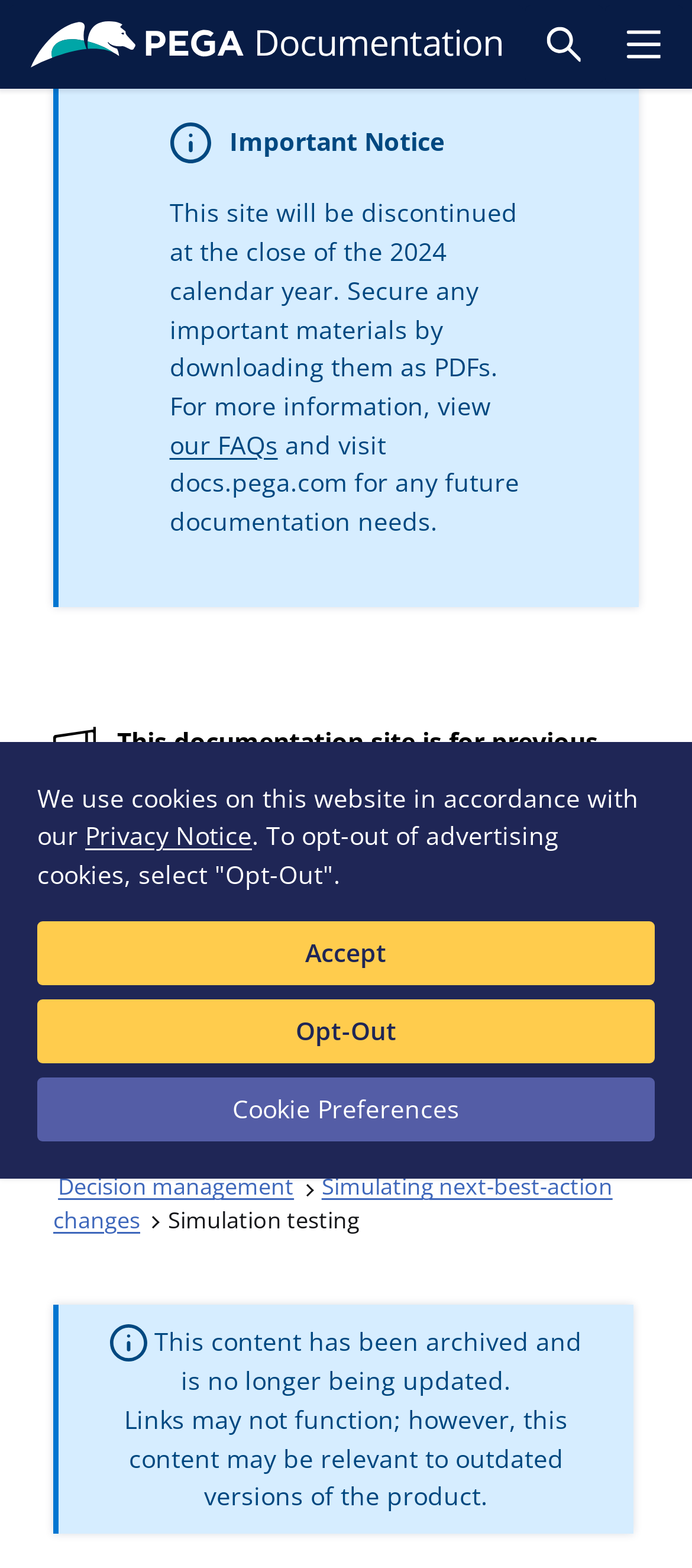Please identify the bounding box coordinates of the region to click in order to complete the task: "Toggle Main Site Navigation". The coordinates must be four float numbers between 0 and 1, specified as [left, top, right, bottom].

[0.873, 0.003, 0.986, 0.053]